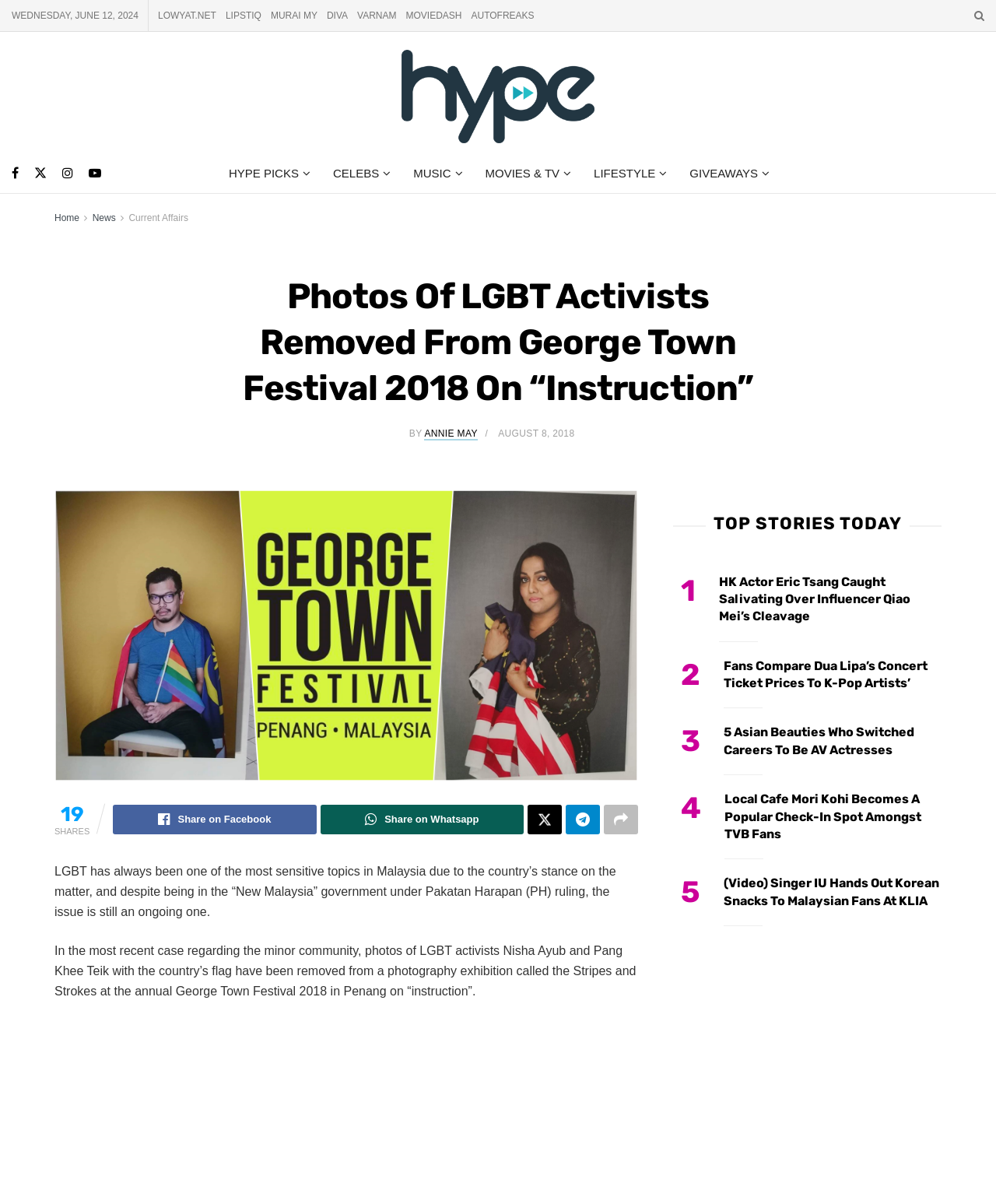Please analyze the image and provide a thorough answer to the question:
How many top stories are listed on the webpage?

I found the number of top stories by counting the number of article summaries listed under the 'TOP STORIES TODAY' heading, which are 5 in total.